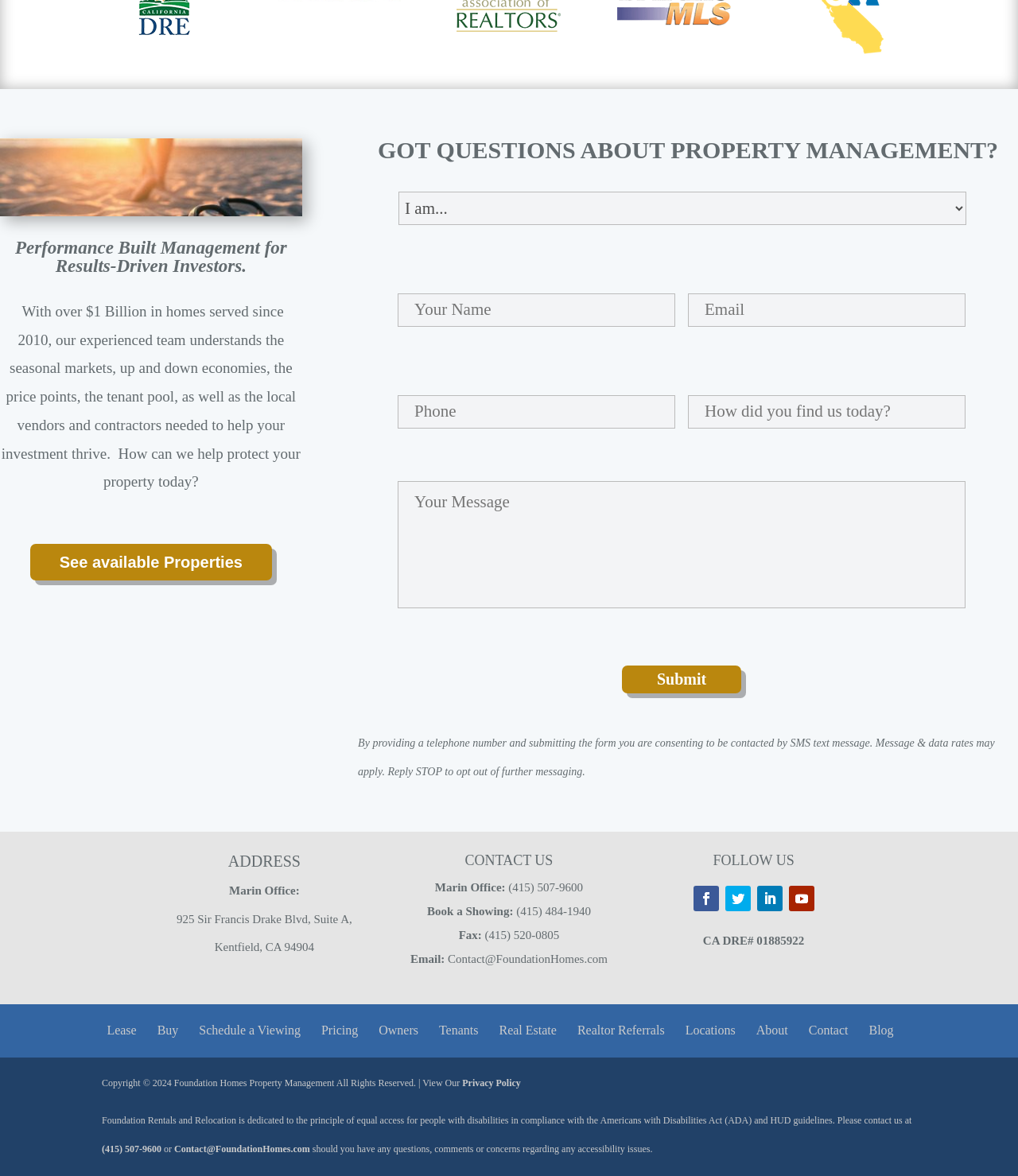Please specify the bounding box coordinates in the format (top-left x, top-left y, bottom-right x, bottom-right y), with values ranging from 0 to 1. Identify the bounding box for the UI component described as follows: Lease

[0.105, 0.87, 0.134, 0.882]